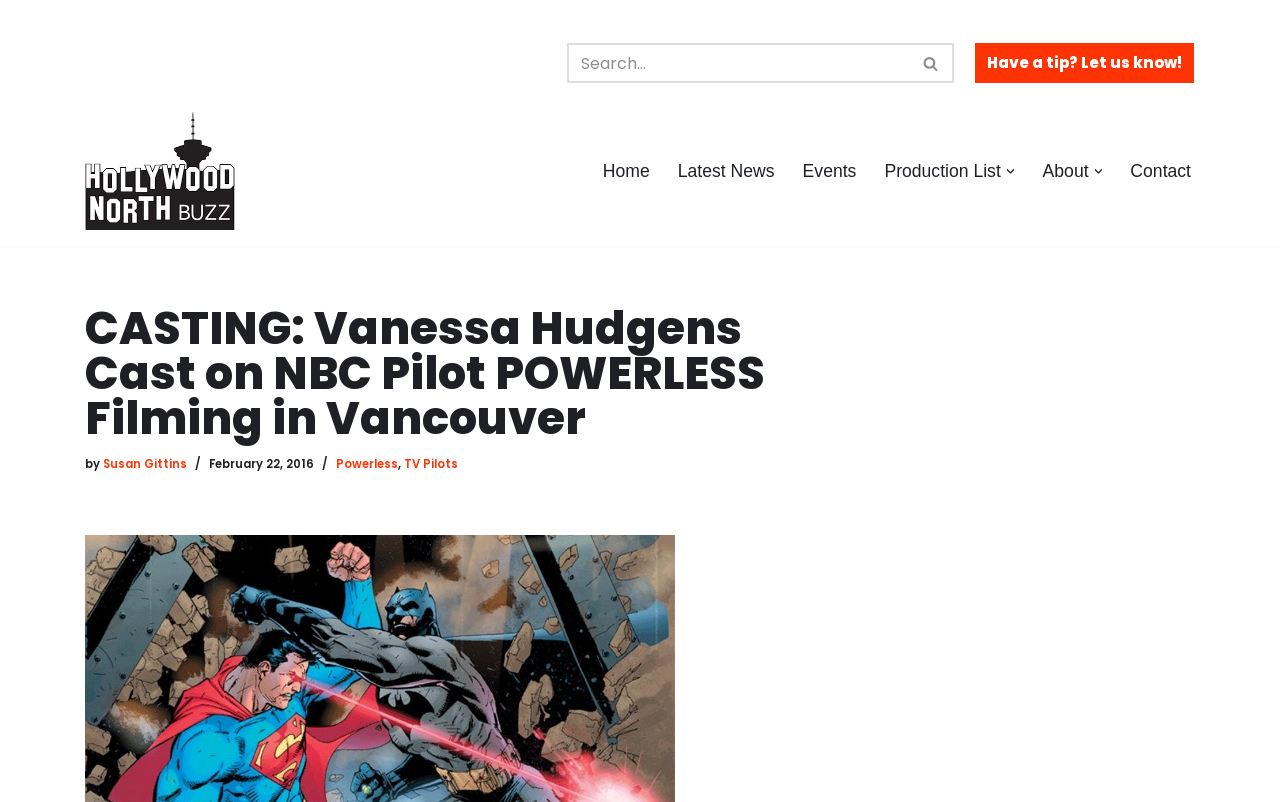What is the text on the top-left link?
Use the image to answer the question with a single word or phrase.

Skip to content